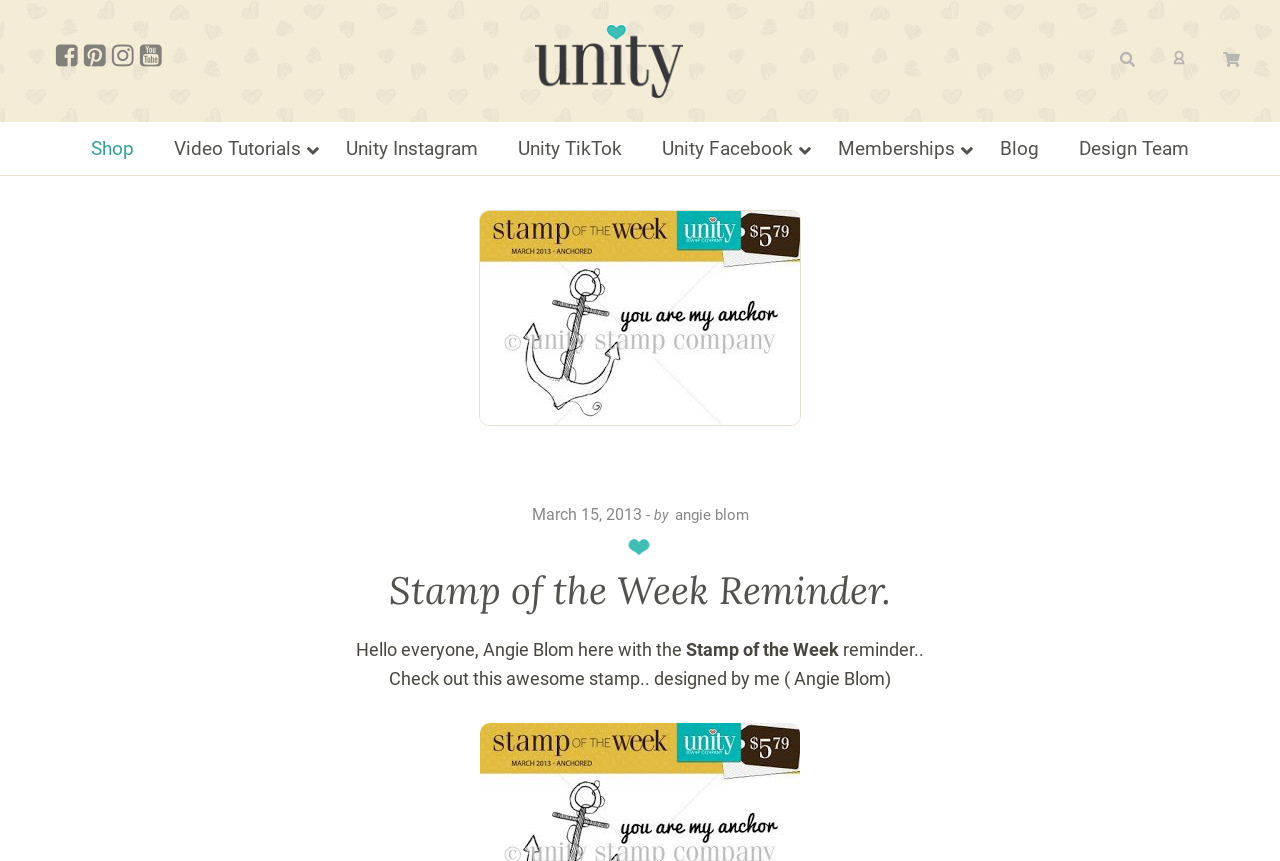Please find the bounding box coordinates of the element that you should click to achieve the following instruction: "Go to the Unity Blog". The coordinates should be presented as four float numbers between 0 and 1: [left, top, right, bottom].

[0.416, 0.028, 0.536, 0.114]